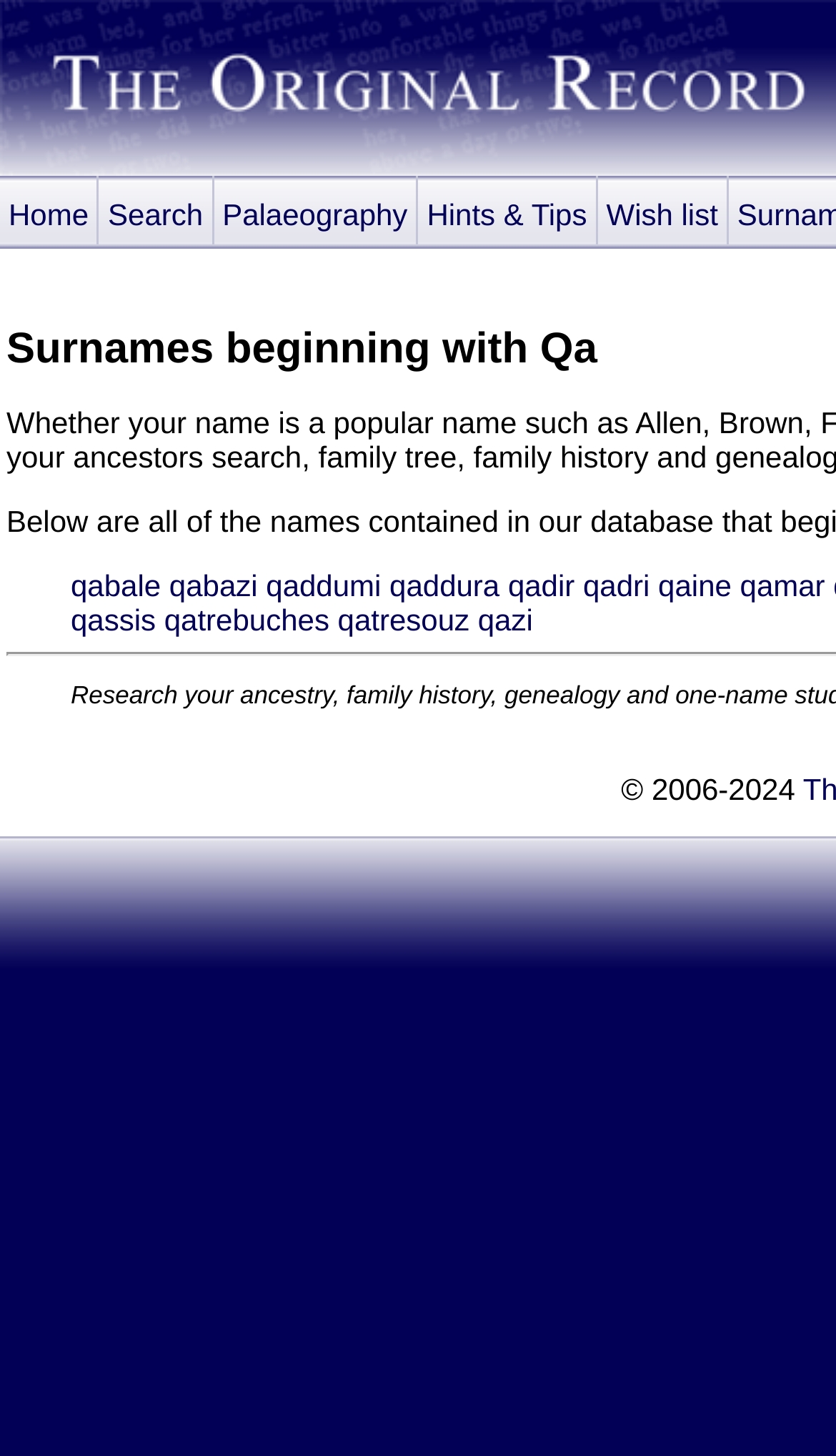Determine the bounding box coordinates of the UI element described by: "qassis".

[0.085, 0.414, 0.186, 0.438]